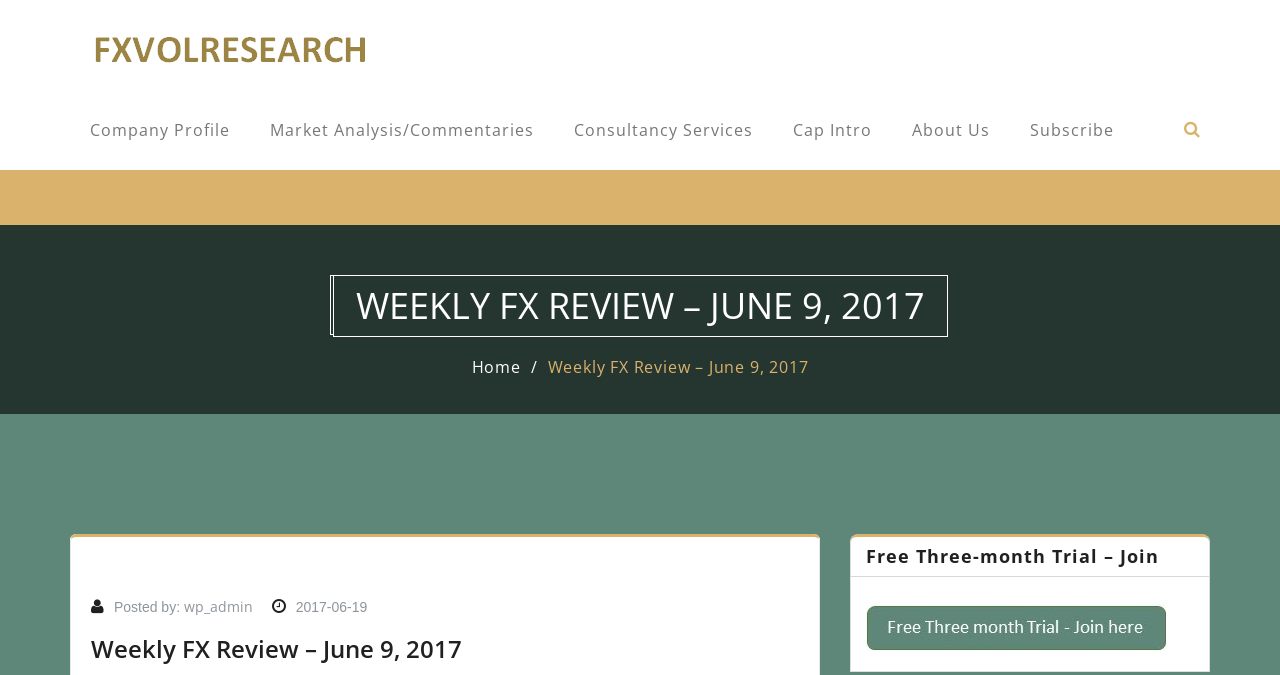Identify the bounding box coordinates for the UI element described as: "Consultancy Services".

[0.433, 0.133, 0.604, 0.252]